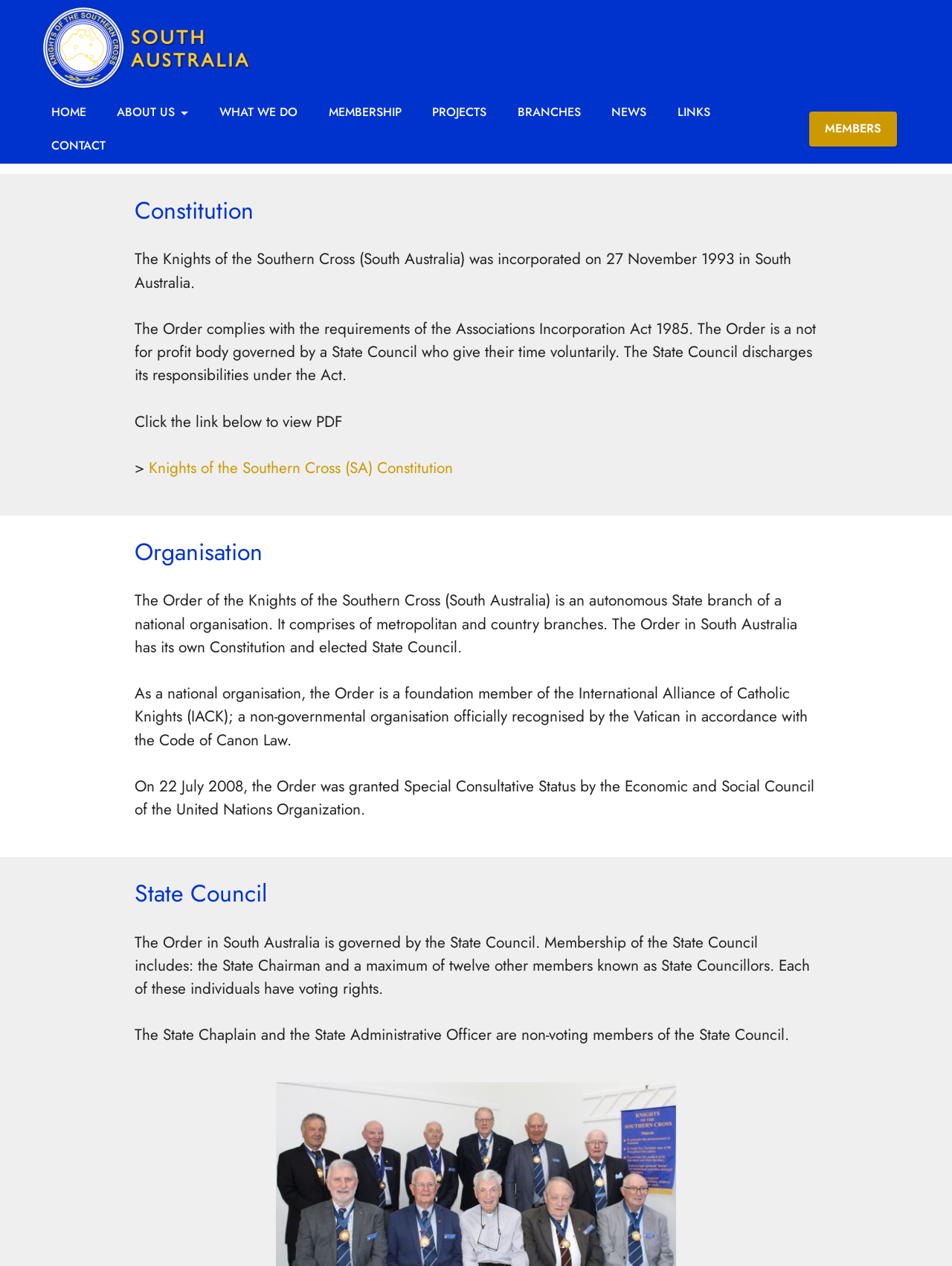Find the bounding box coordinates for the element that must be clicked to complete the instruction: "Learn more about the ABOUT US section". The coordinates should be four float numbers between 0 and 1, indicated as [left, top, right, bottom].

[0.119, 0.081, 0.202, 0.096]